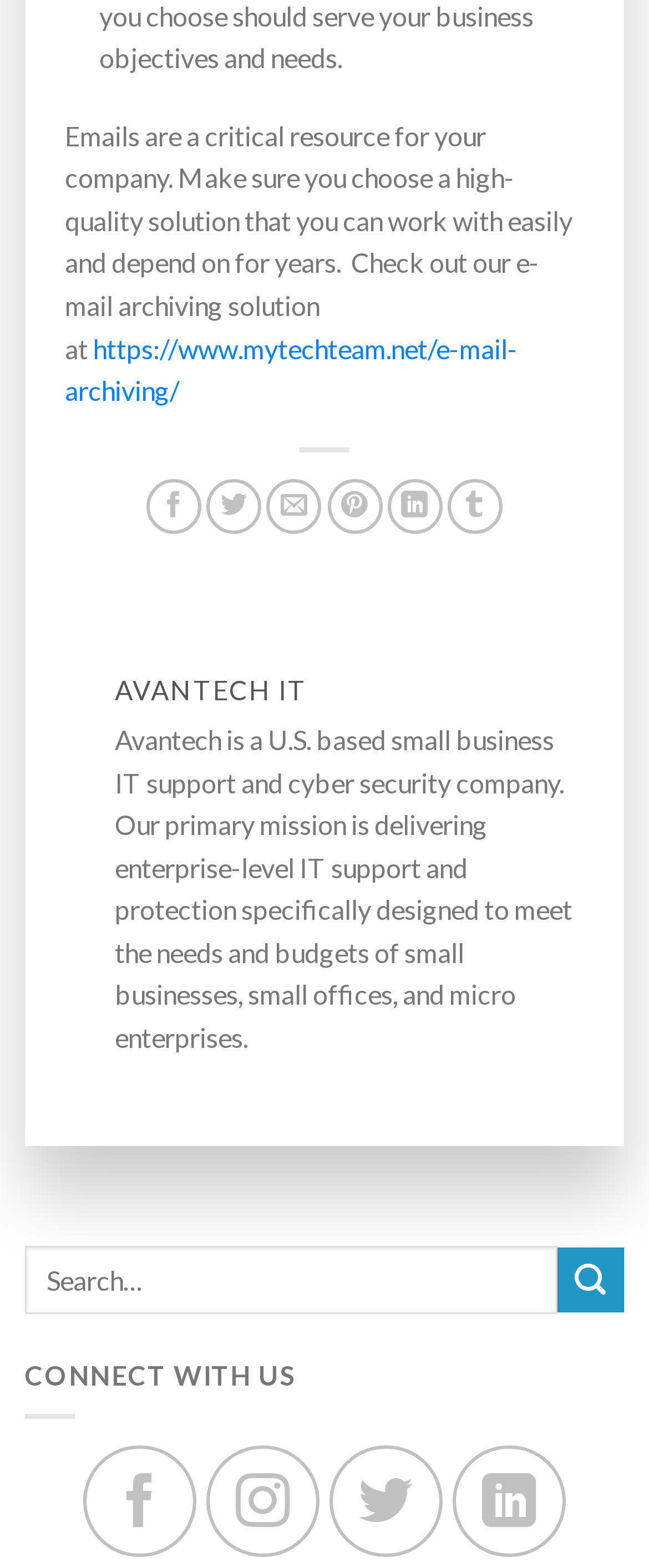Point out the bounding box coordinates of the section to click in order to follow this instruction: "Search for something".

[0.038, 0.795, 0.962, 0.838]